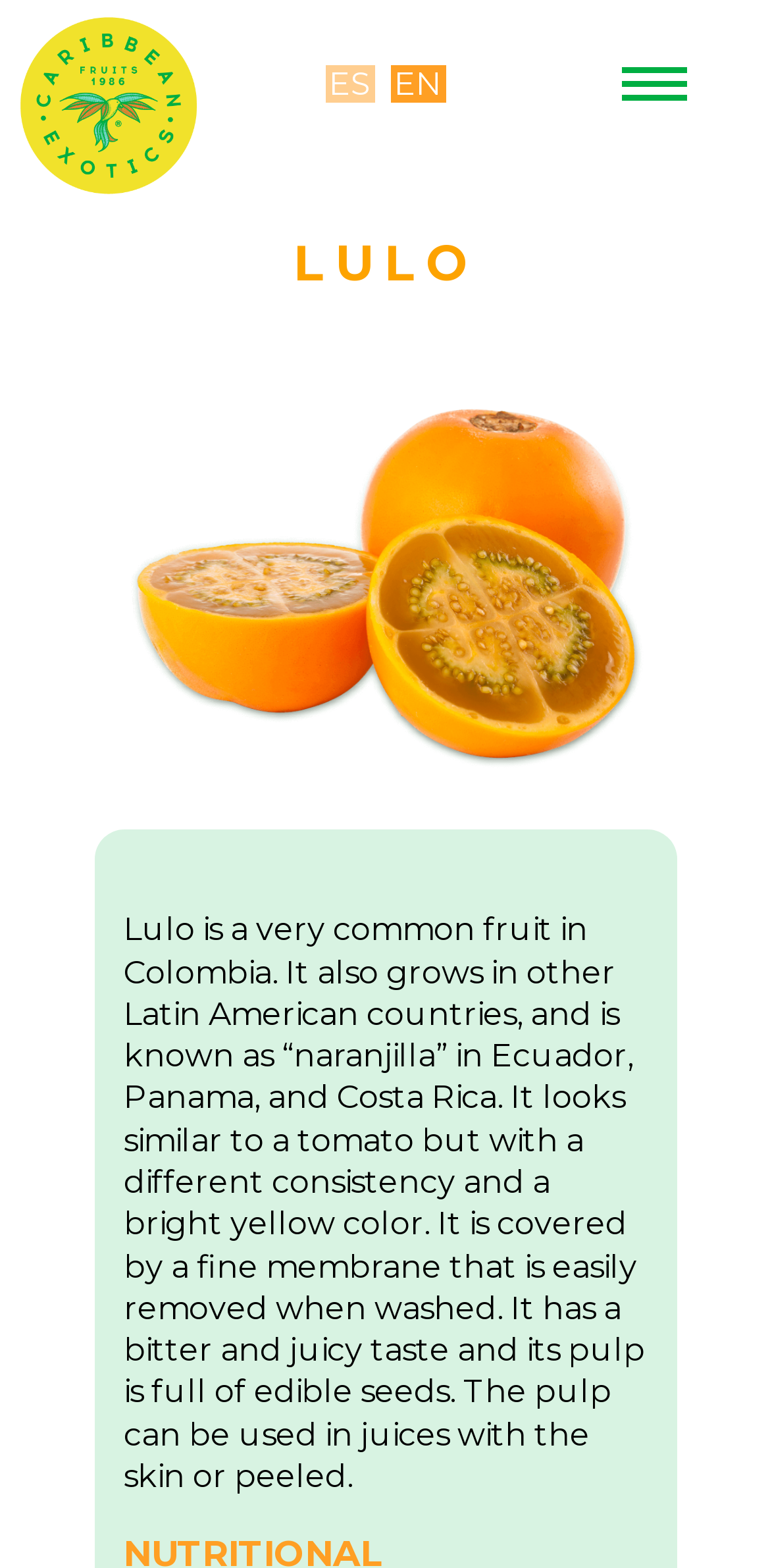Reply to the question with a brief word or phrase: What is the taste of Lulo?

Bitter and juicy